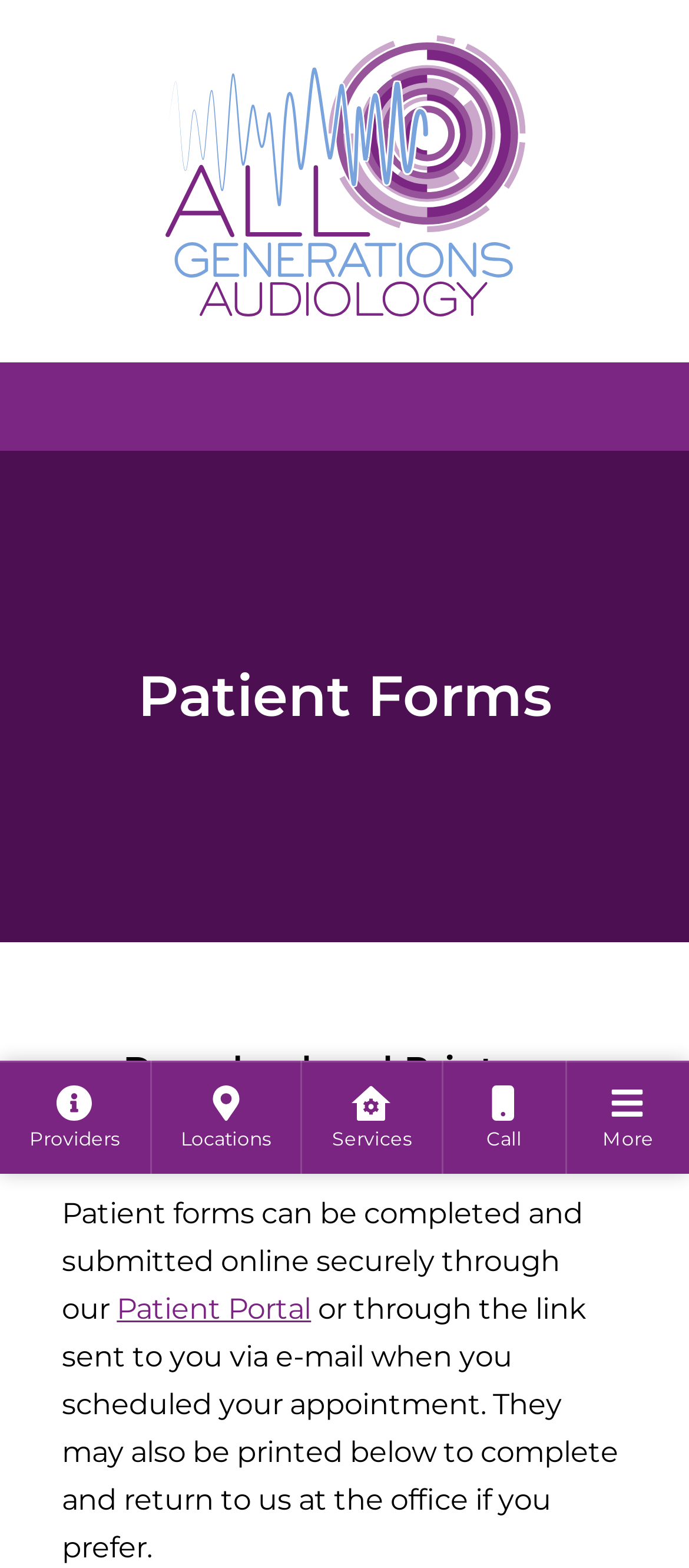What is the secure online platform for submitting patient forms?
Using the picture, provide a one-word or short phrase answer.

Patient Portal